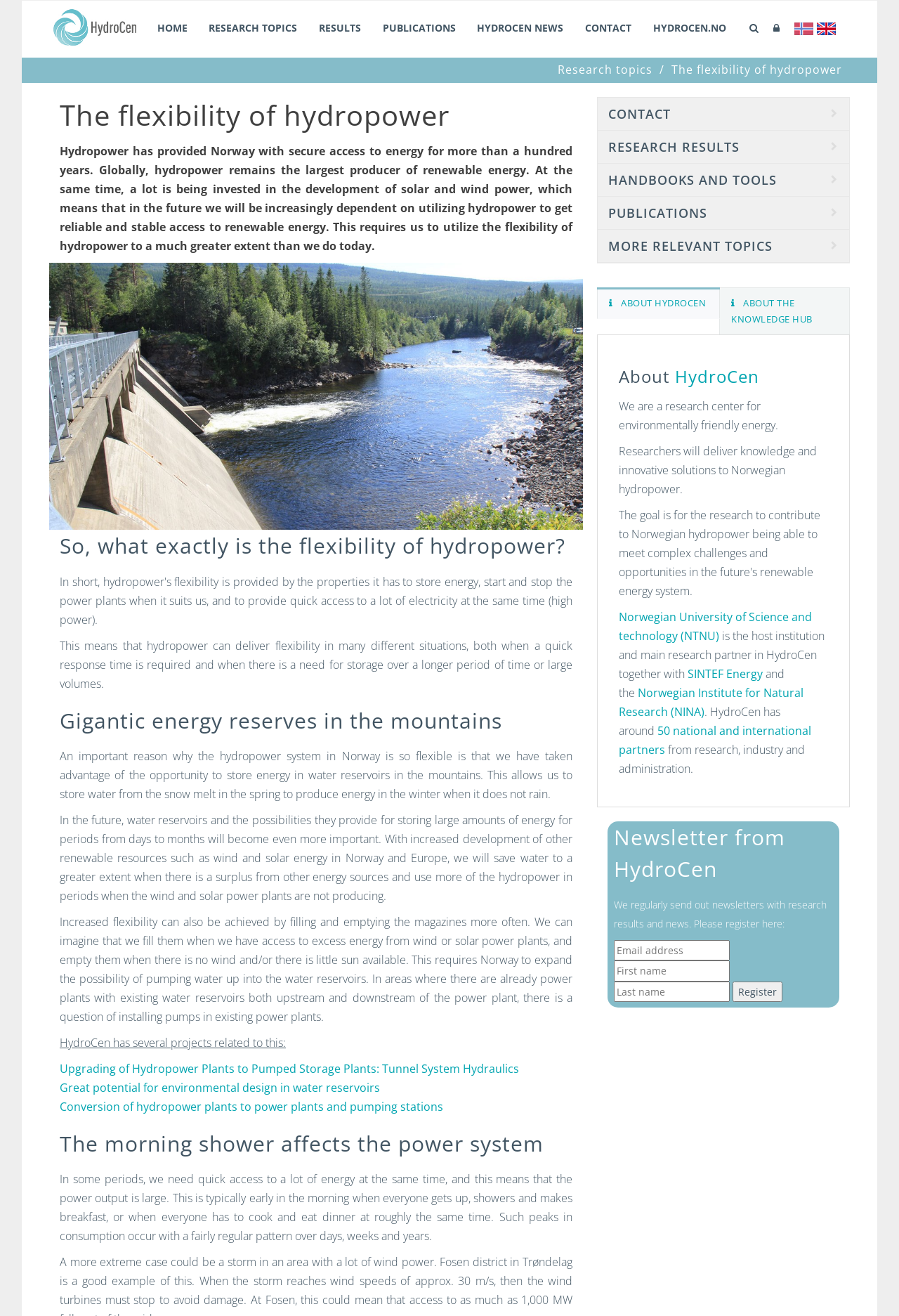Answer this question using a single word or a brief phrase:
What can be registered for on the webpage?

Newsletter